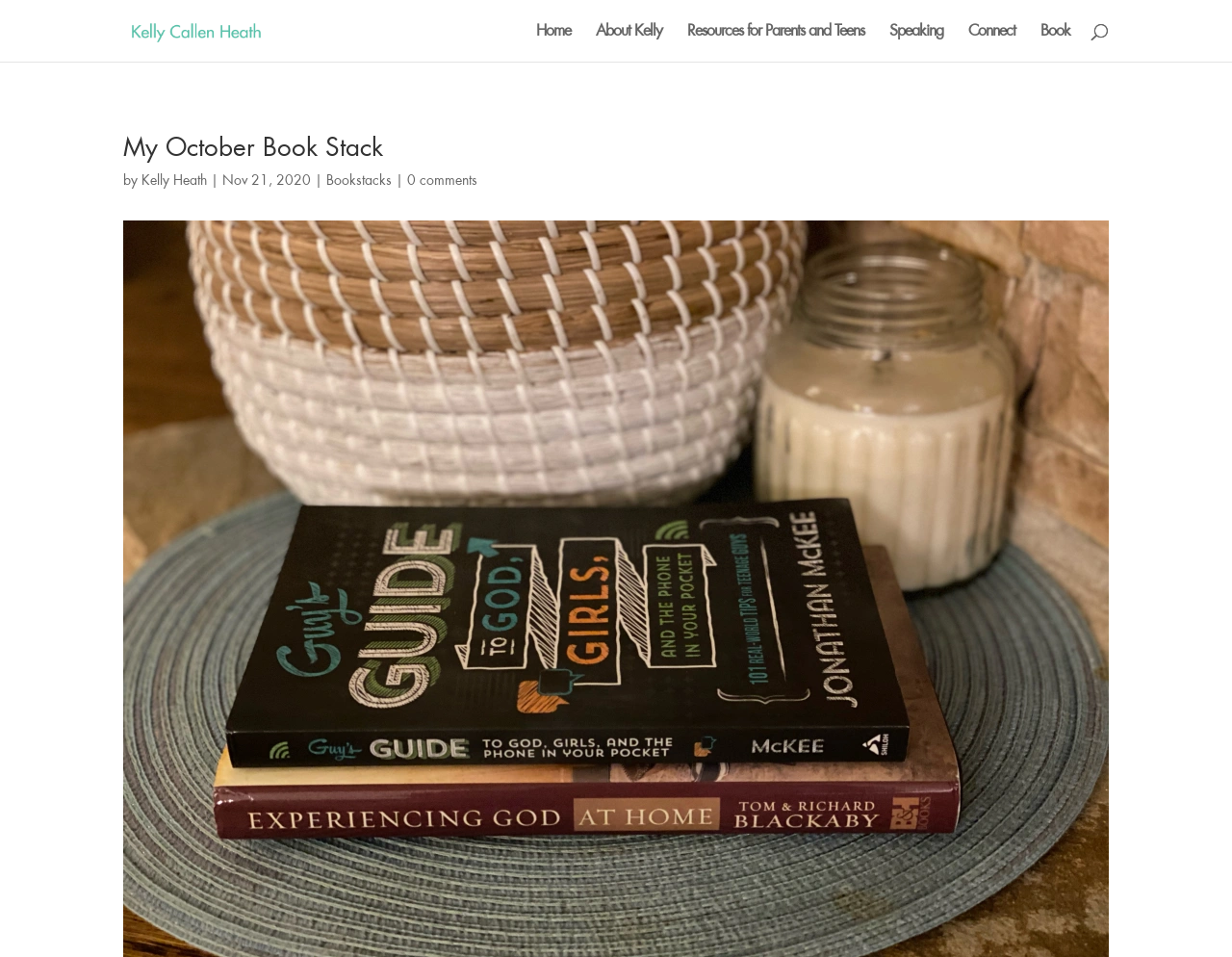Please determine the bounding box coordinates for the element that should be clicked to follow these instructions: "go to Kelly Callen Heath's homepage".

[0.103, 0.023, 0.243, 0.04]